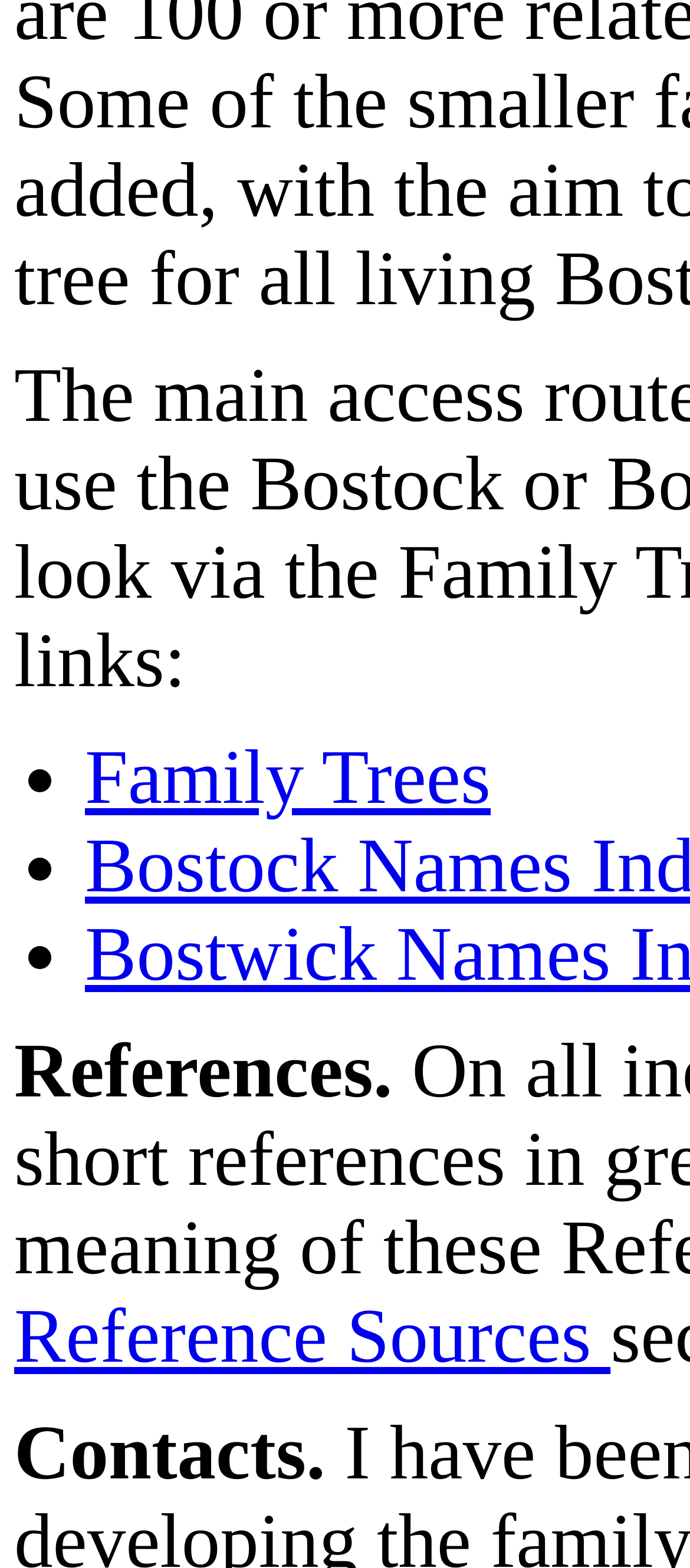What is the second text element on the webpage?
Using the image as a reference, give a one-word or short phrase answer.

Family Trees